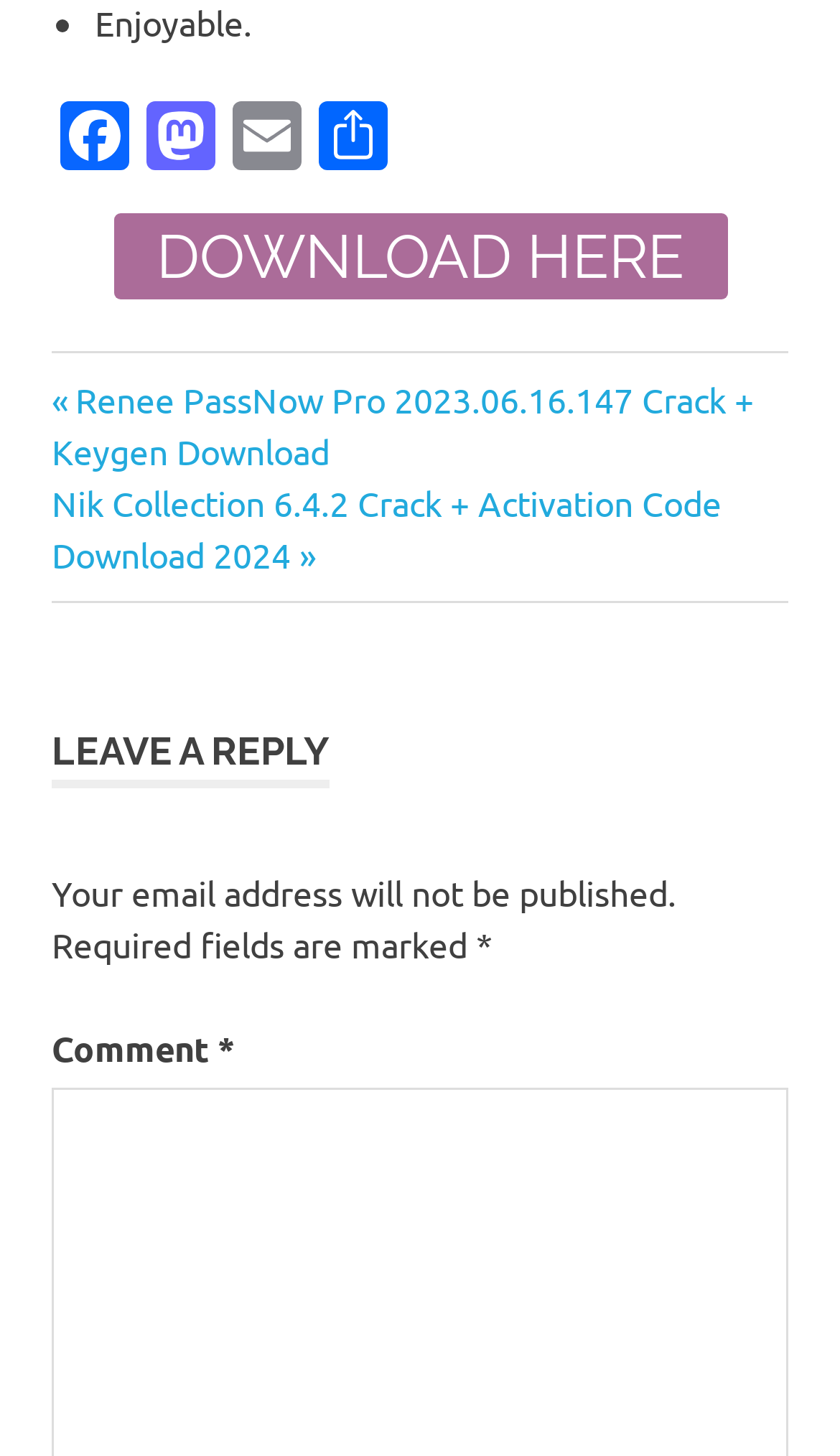Please identify the bounding box coordinates of the element that needs to be clicked to execute the following command: "Click the DOWNLOAD HERE button". Provide the bounding box using four float numbers between 0 and 1, formatted as [left, top, right, bottom].

[0.135, 0.146, 0.865, 0.205]